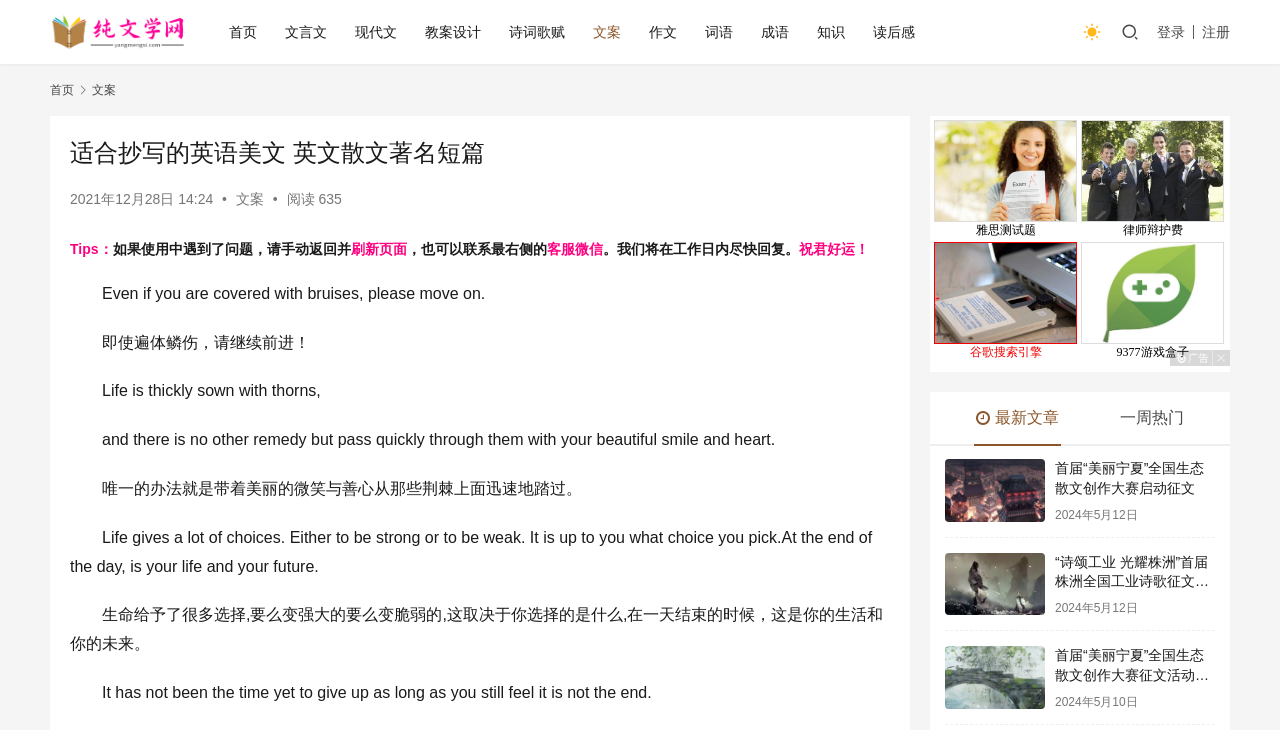Give a detailed account of the webpage's layout and content.

This webpage appears to be a blog or article page focused on English language learning and literature. At the top of the page, there is a navigation menu with links to various categories, including "首页" (home), "文言文" (classical Chinese), "现代文" (modern Chinese), and others. Below the navigation menu, there is a heading that reads "适合抄写的英语美文 英文散文著名短篇" (English essays suitable for copying).

To the right of the heading, there is a time stamp indicating that the article was published on December 28, 2021, at 14:24. Below the heading, there is a section with a quote in both English and Chinese, which appears to be a motivational message encouraging readers to persevere despite difficulties.

The main content of the page is a series of paragraphs with inspirational quotes and messages, including a passage that discusses the importance of making choices in life and being strong. The text is presented in both English and Chinese.

On the right-hand side of the page, there is a section with links to recent articles, including "最新文章" (latest articles) and "一周热门" (weekly hot topics). Below this section, there are several links to specific articles, each with a brief description and an accompanying image. The articles appear to be related to literary competitions and events.

At the bottom of the page, there is an iframe that takes up a significant portion of the screen, but its contents are not specified in the accessibility tree.